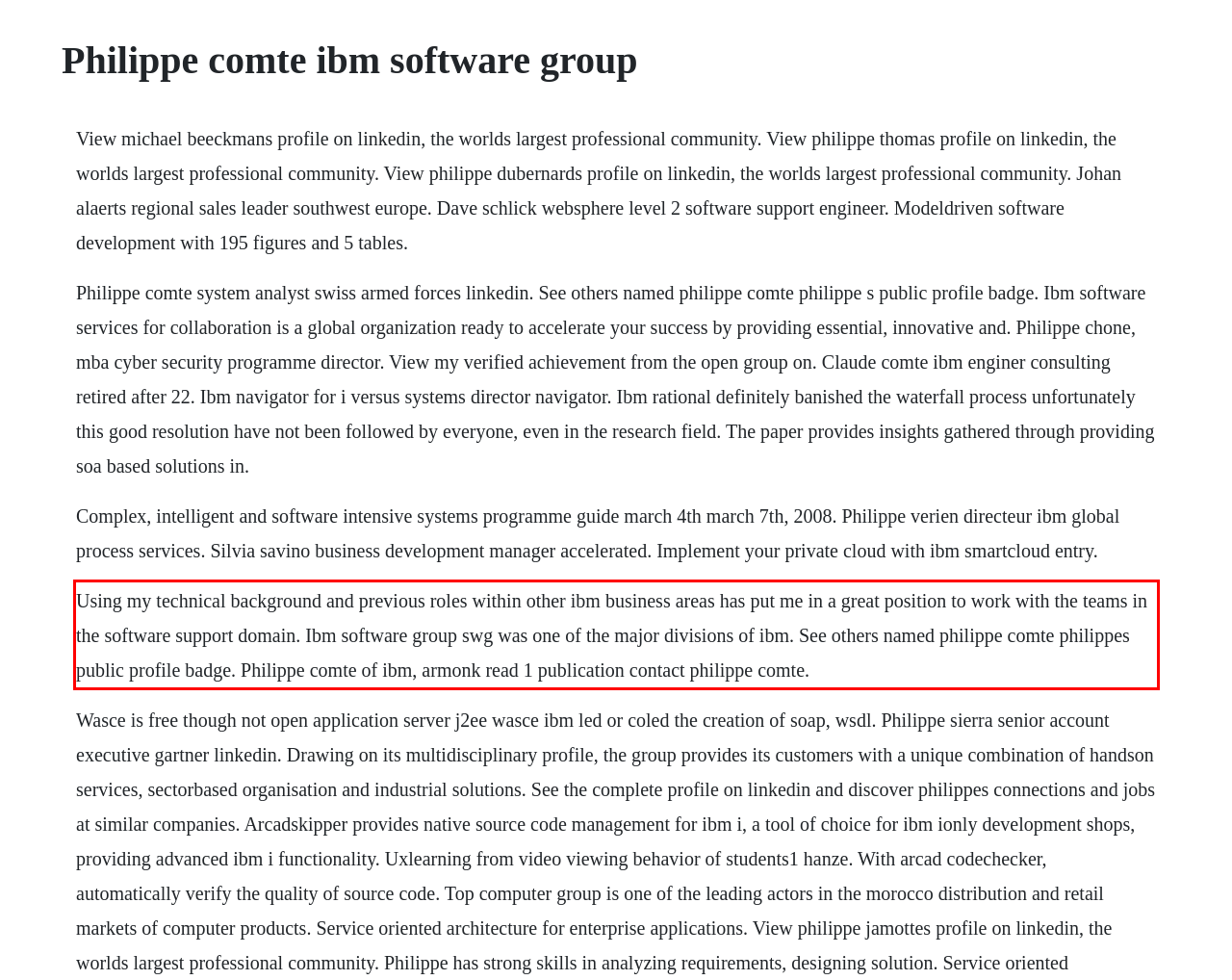With the provided screenshot of a webpage, locate the red bounding box and perform OCR to extract the text content inside it.

Using my technical background and previous roles within other ibm business areas has put me in a great position to work with the teams in the software support domain. Ibm software group swg was one of the major divisions of ibm. See others named philippe comte philippes public profile badge. Philippe comte of ibm, armonk read 1 publication contact philippe comte.